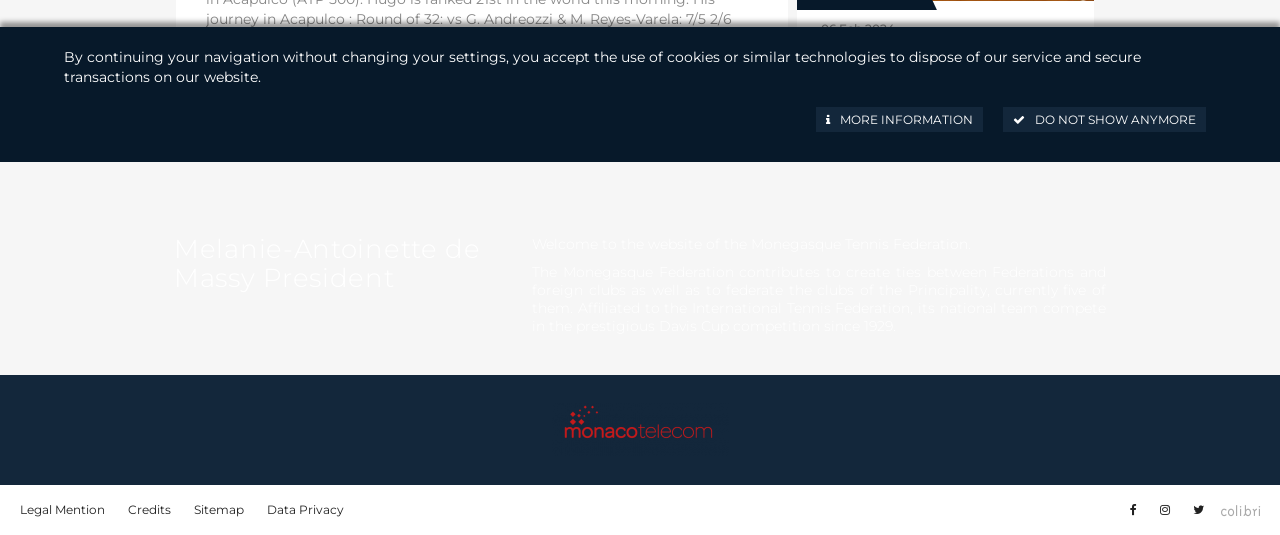Locate the bounding box coordinates of the element I should click to achieve the following instruction: "Read about Melanie-Antoinette de Massy".

[0.136, 0.439, 0.376, 0.547]